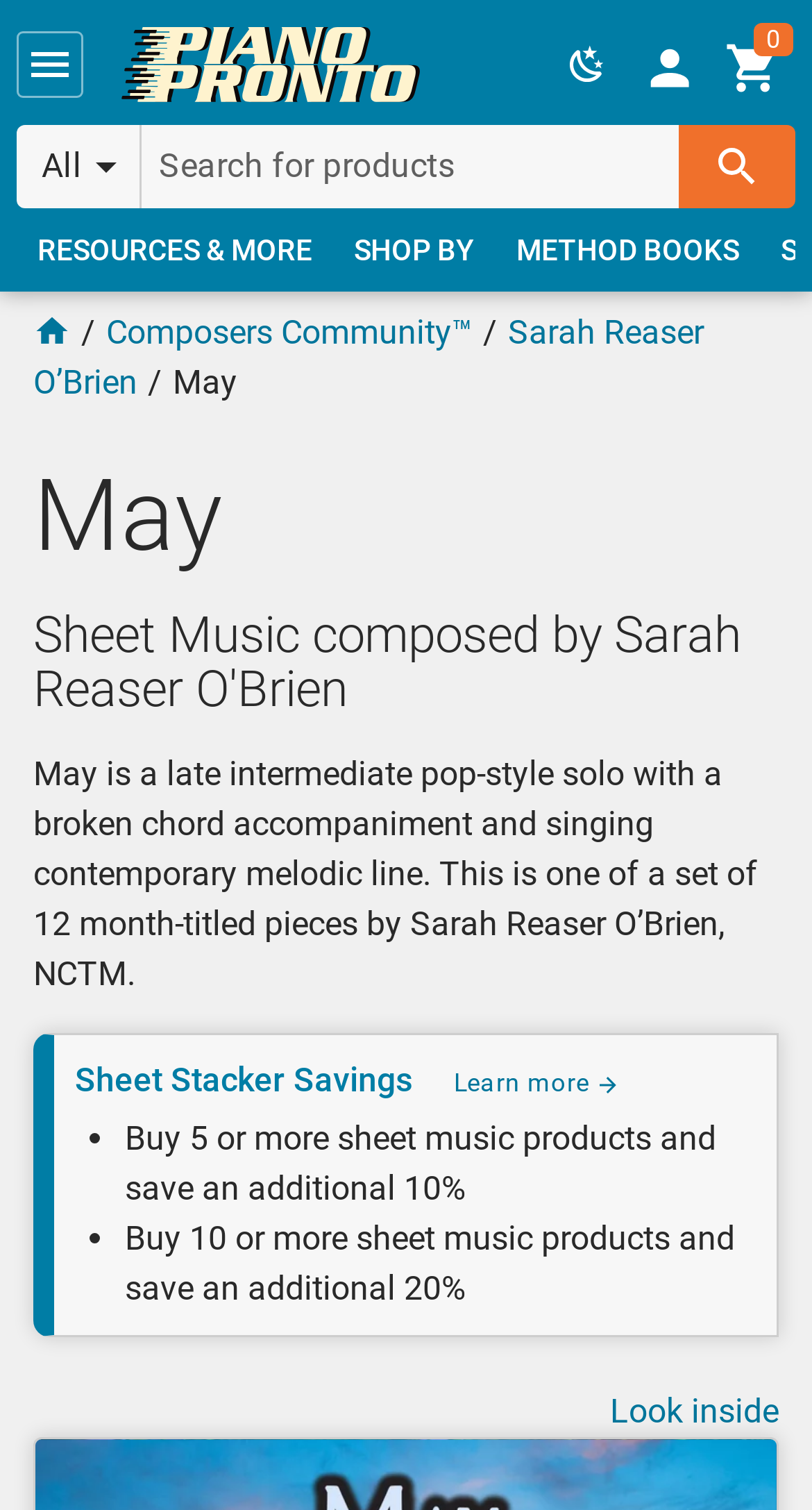What is the discount for buying 10 or more sheet music products?
Based on the image, give a concise answer in the form of a single word or short phrase.

20%